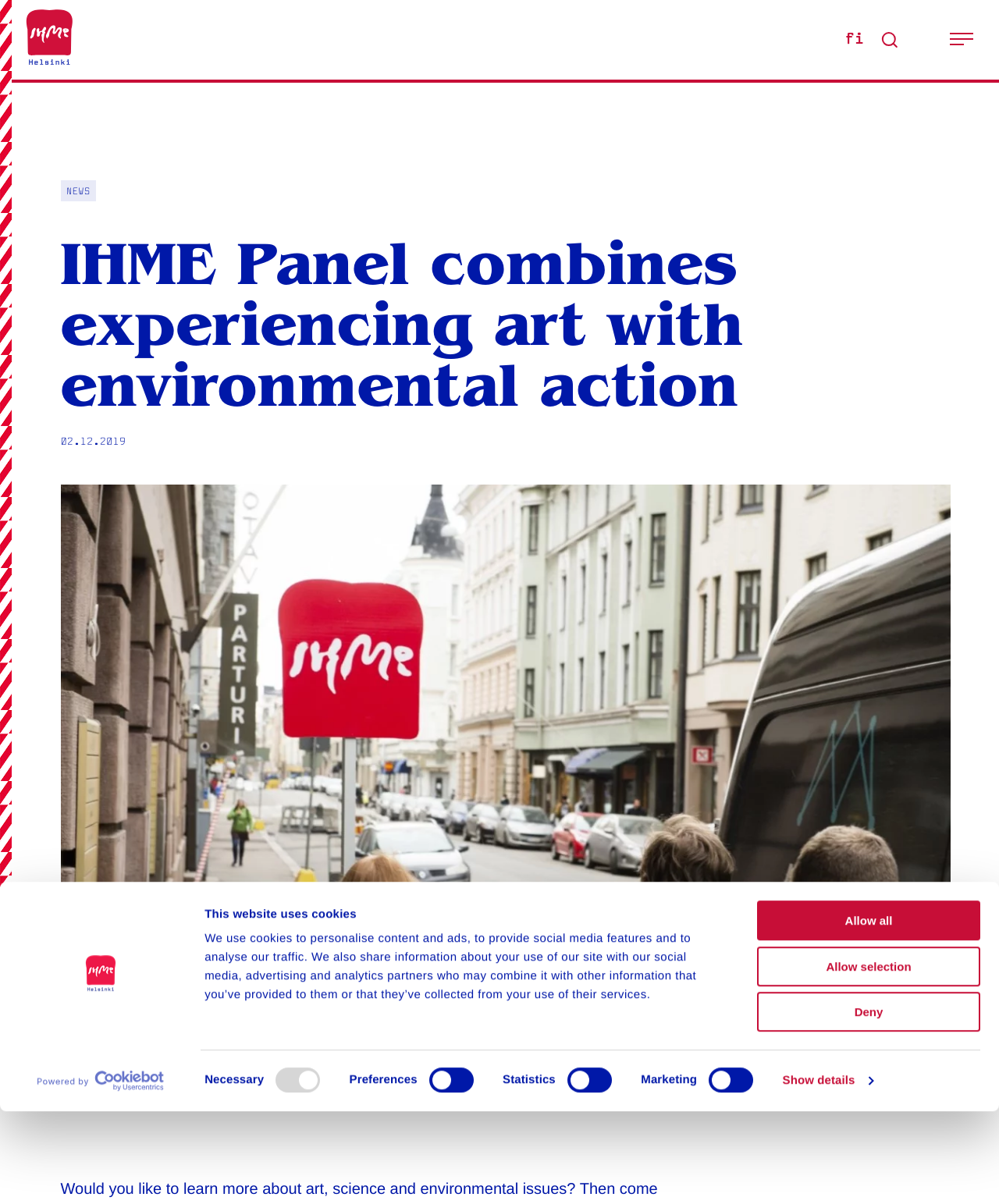Locate the bounding box coordinates of the clickable element to fulfill the following instruction: "Open the main menu". Provide the coordinates as four float numbers between 0 and 1 in the format [left, top, right, bottom].

[0.925, 0.0, 1.0, 0.066]